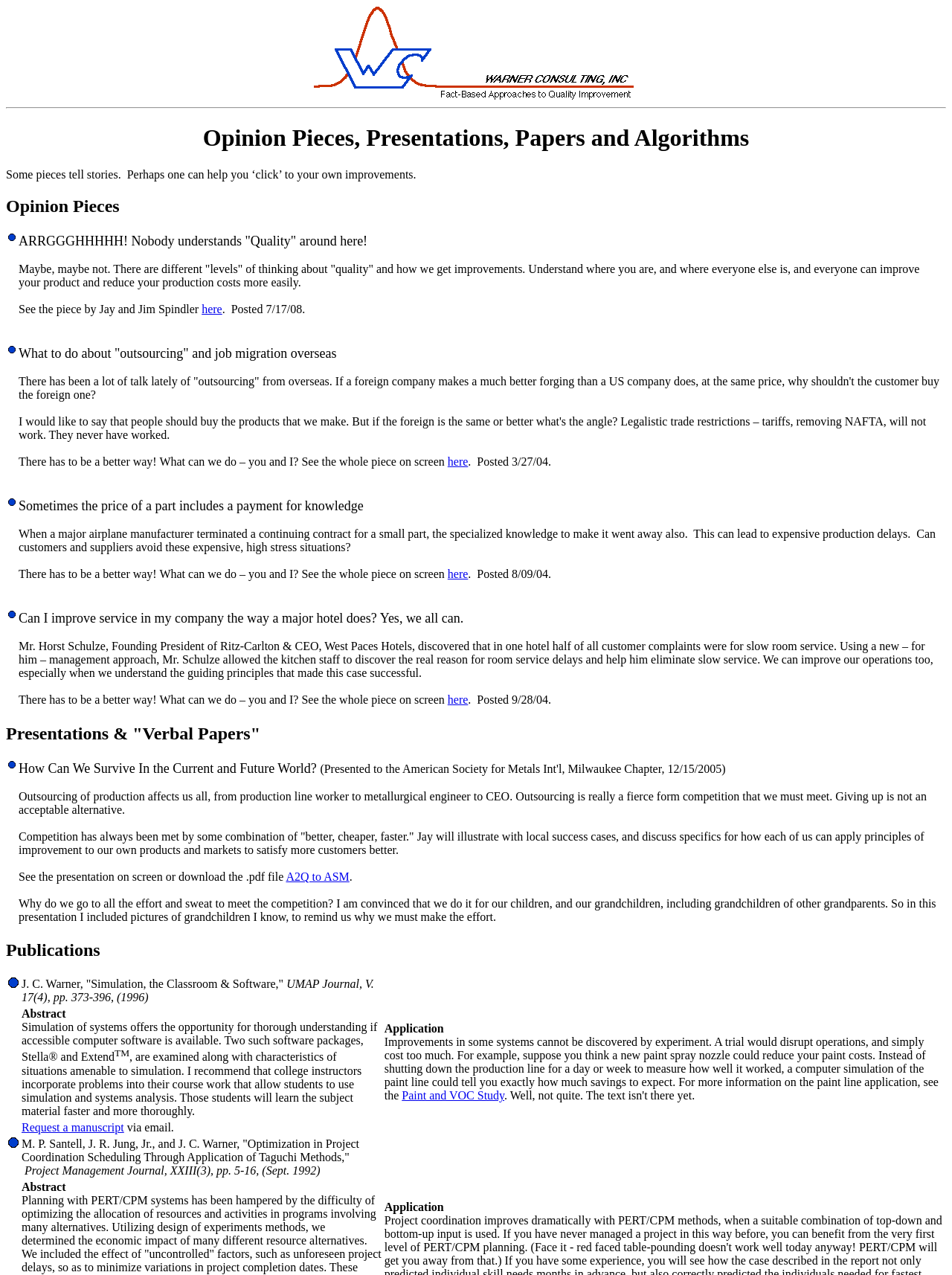Please find the bounding box coordinates for the clickable element needed to perform this instruction: "View the presentation on surviving in the current and future world".

[0.02, 0.682, 0.3, 0.692]